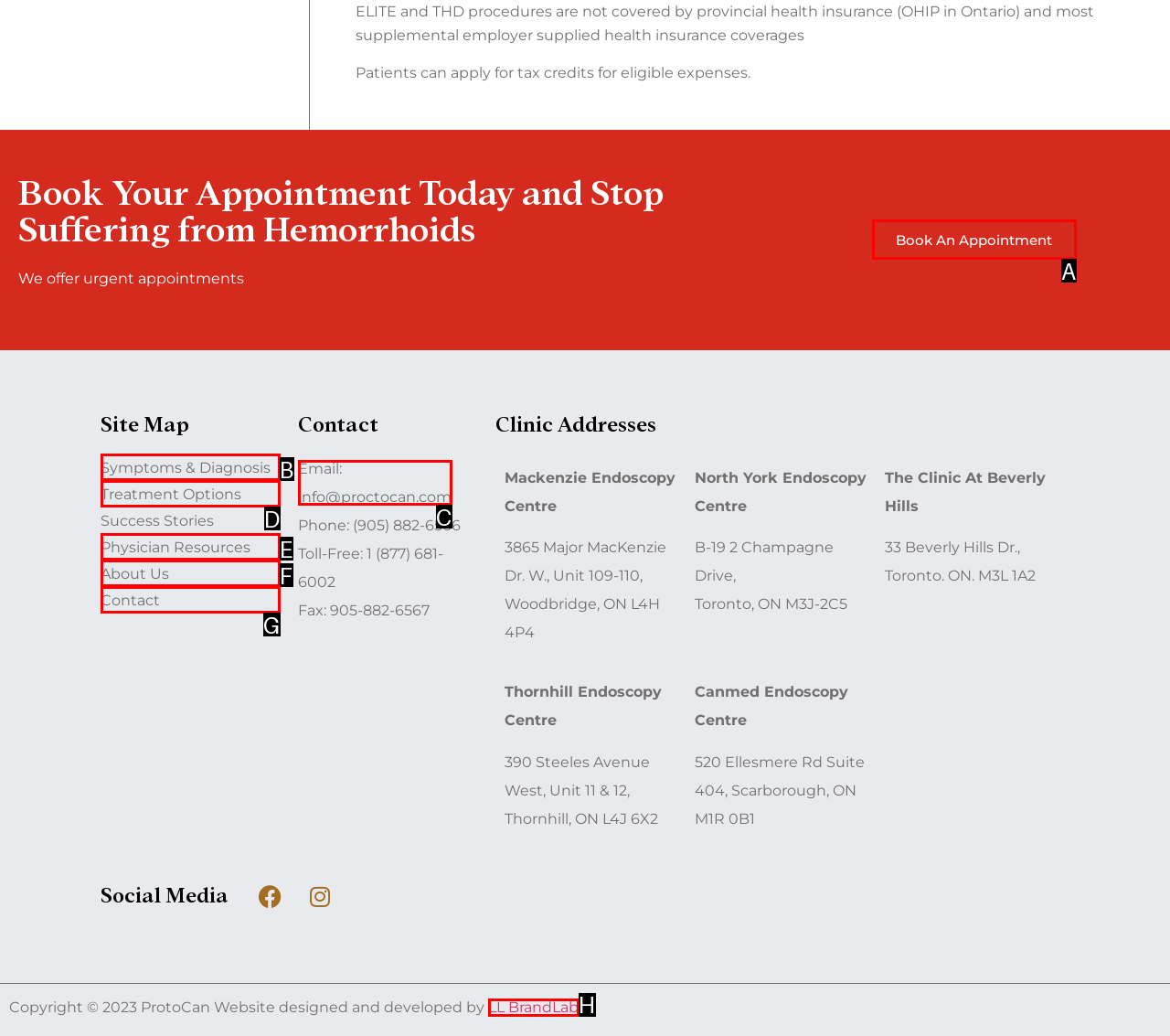Pick the option that should be clicked to perform the following task: Get in touch via email
Answer with the letter of the selected option from the available choices.

C